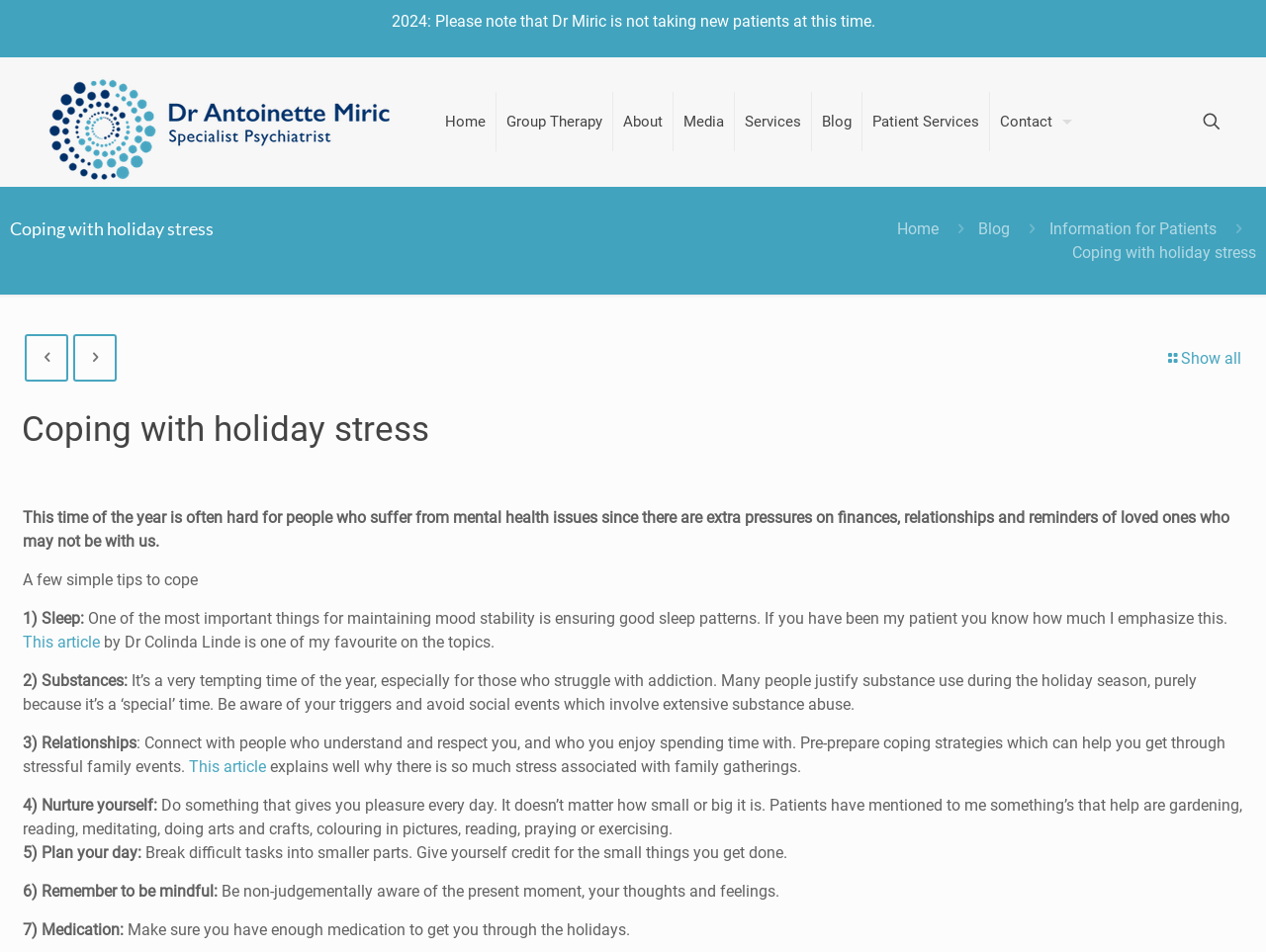Determine the bounding box coordinates of the clickable region to follow the instruction: "Click the 'Home' link".

[0.344, 0.06, 0.392, 0.195]